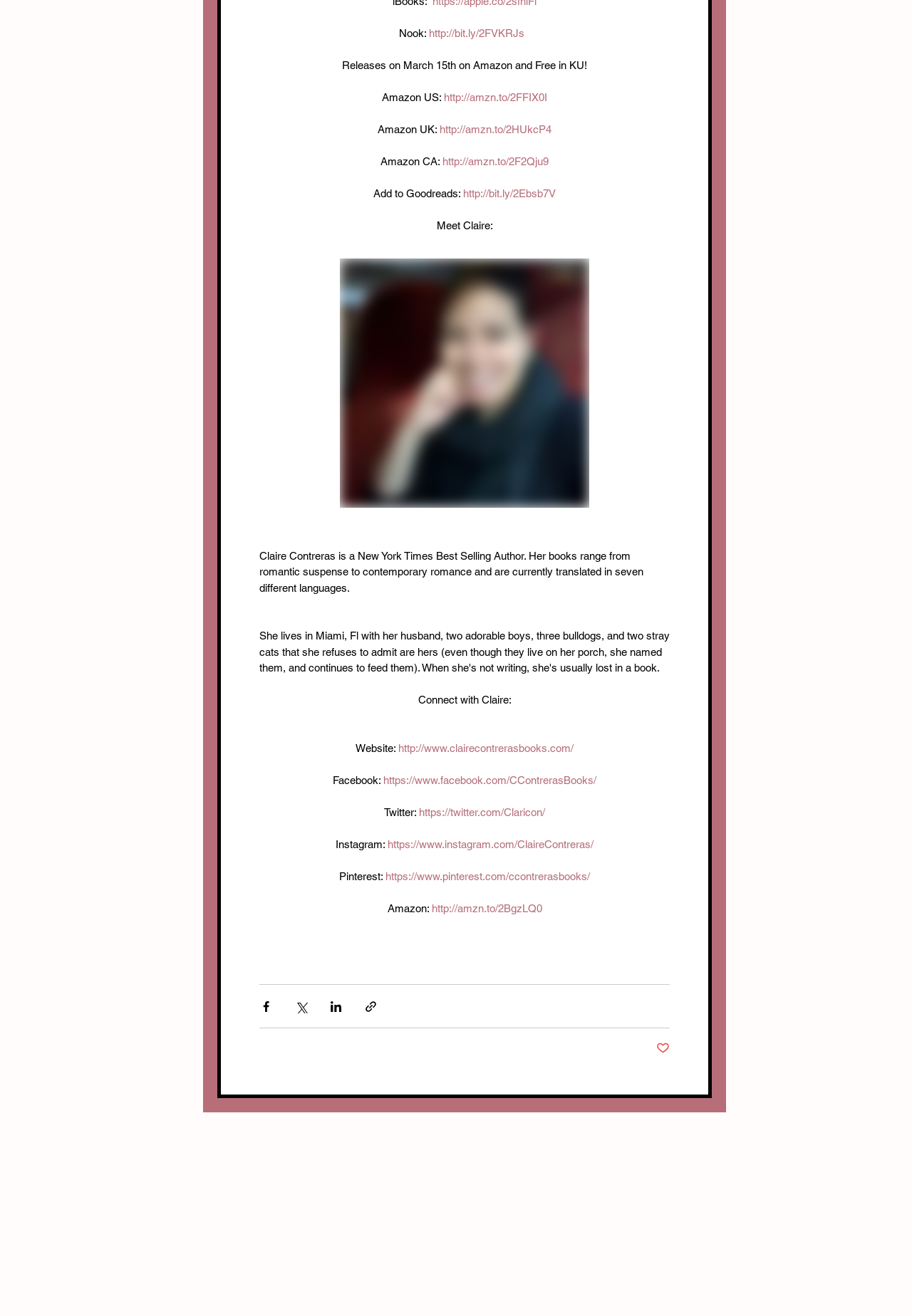Locate the bounding box coordinates of the element I should click to achieve the following instruction: "Add to Goodreads".

[0.508, 0.142, 0.609, 0.151]